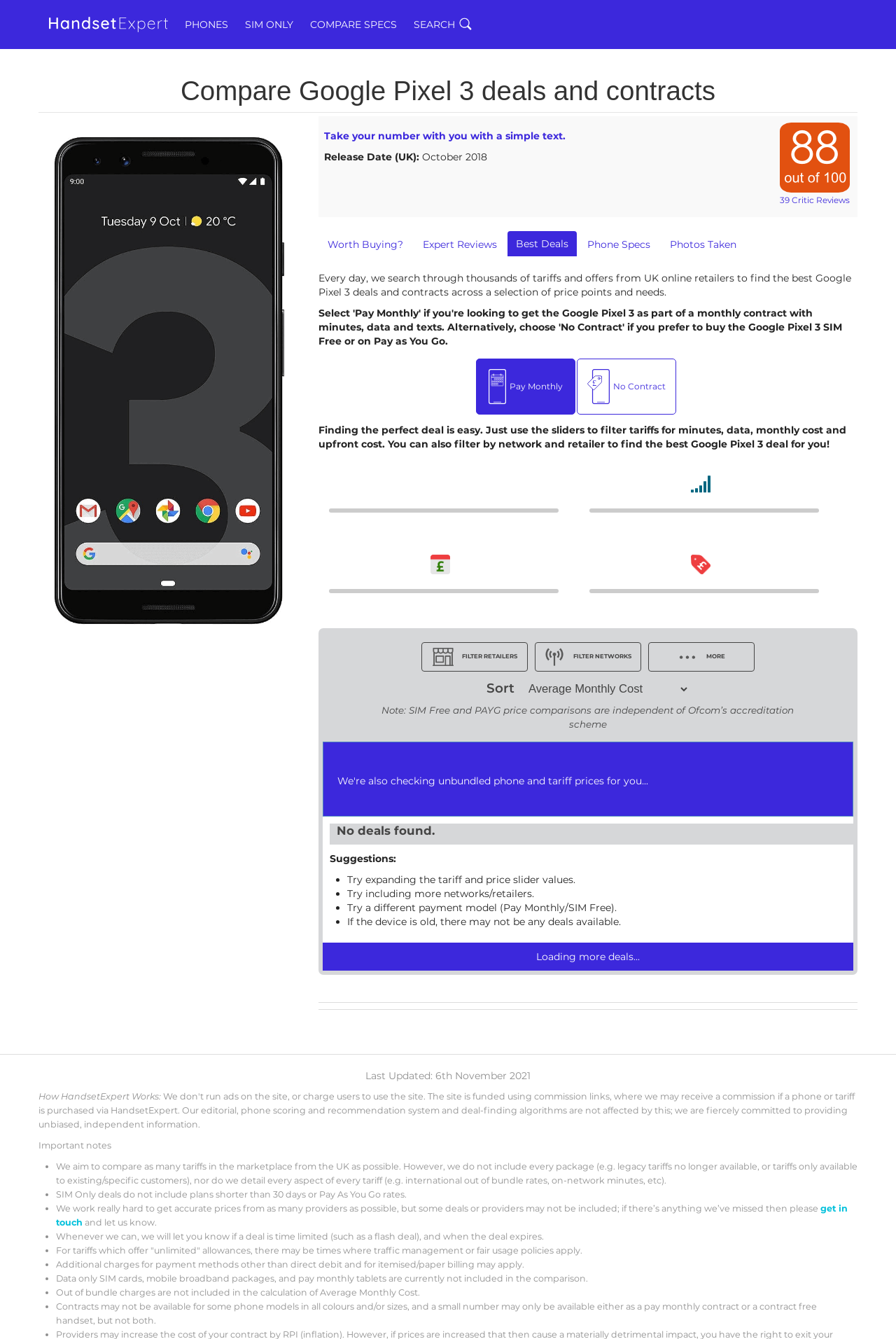Locate the bounding box coordinates of the element that should be clicked to fulfill the instruction: "Click on the 'PHONES' link".

[0.206, 0.013, 0.255, 0.023]